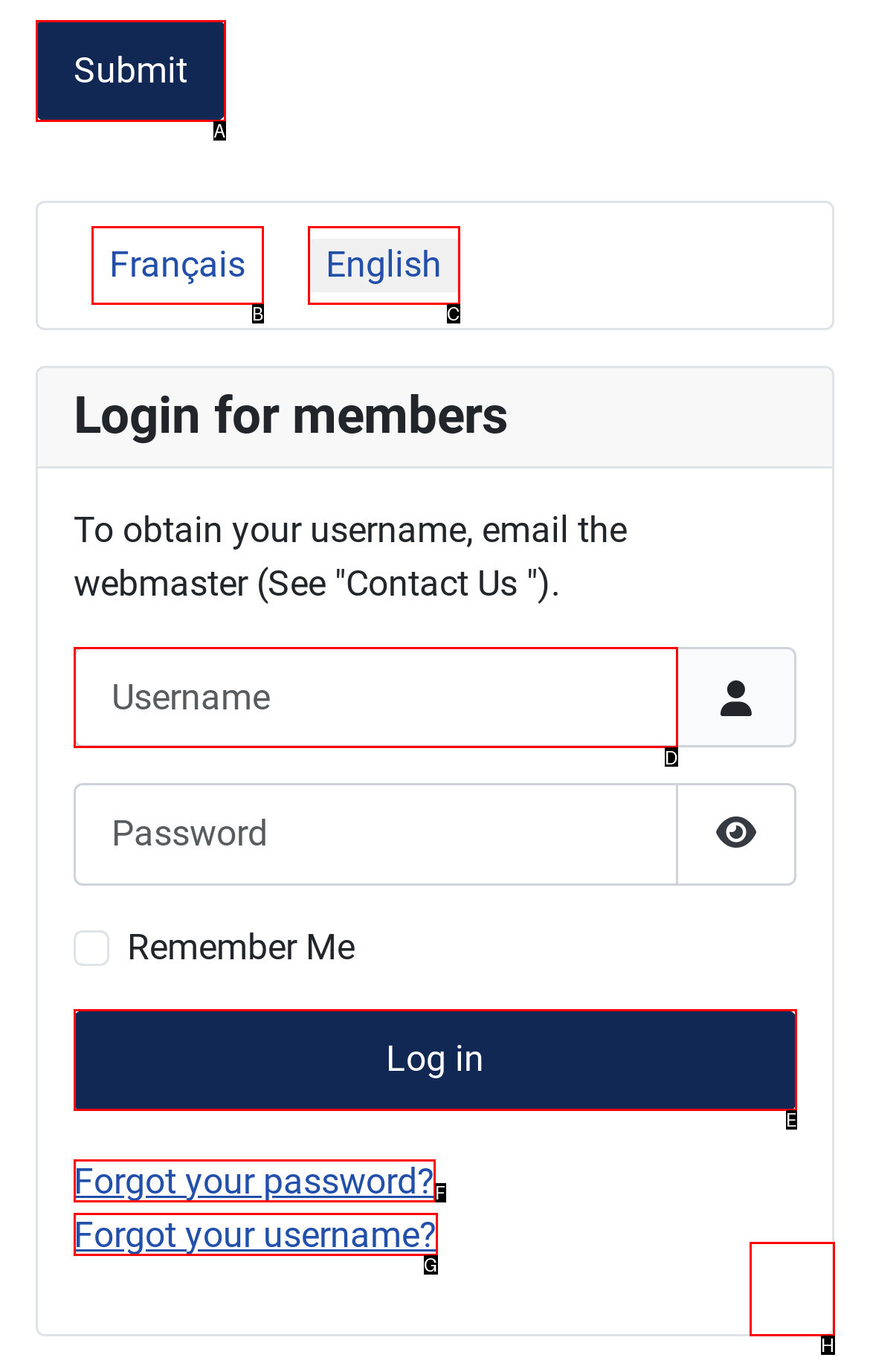Please indicate which HTML element to click in order to fulfill the following task: Enter username Respond with the letter of the chosen option.

D